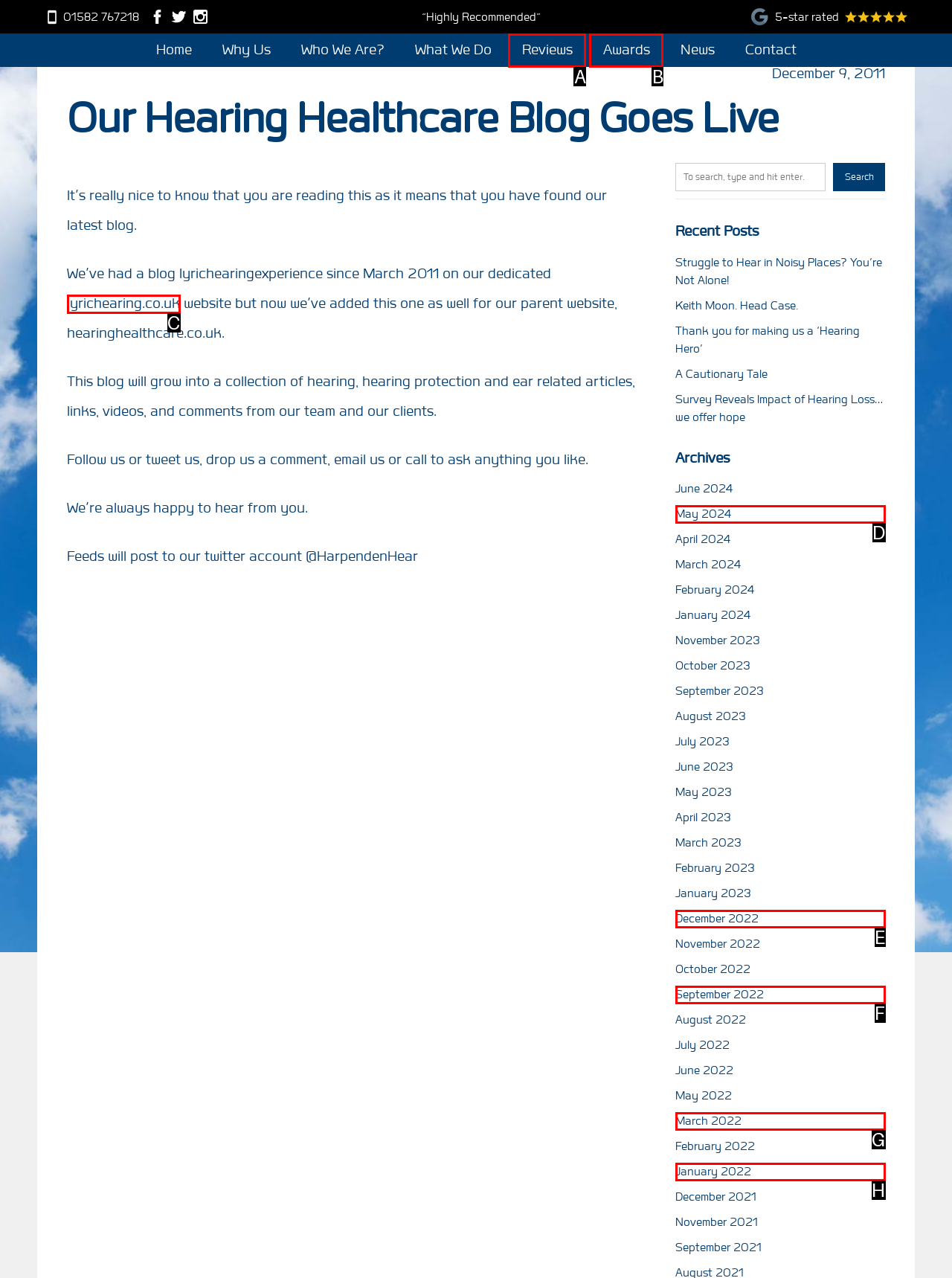Choose the UI element that best aligns with the description: Reviews
Respond with the letter of the chosen option directly.

A